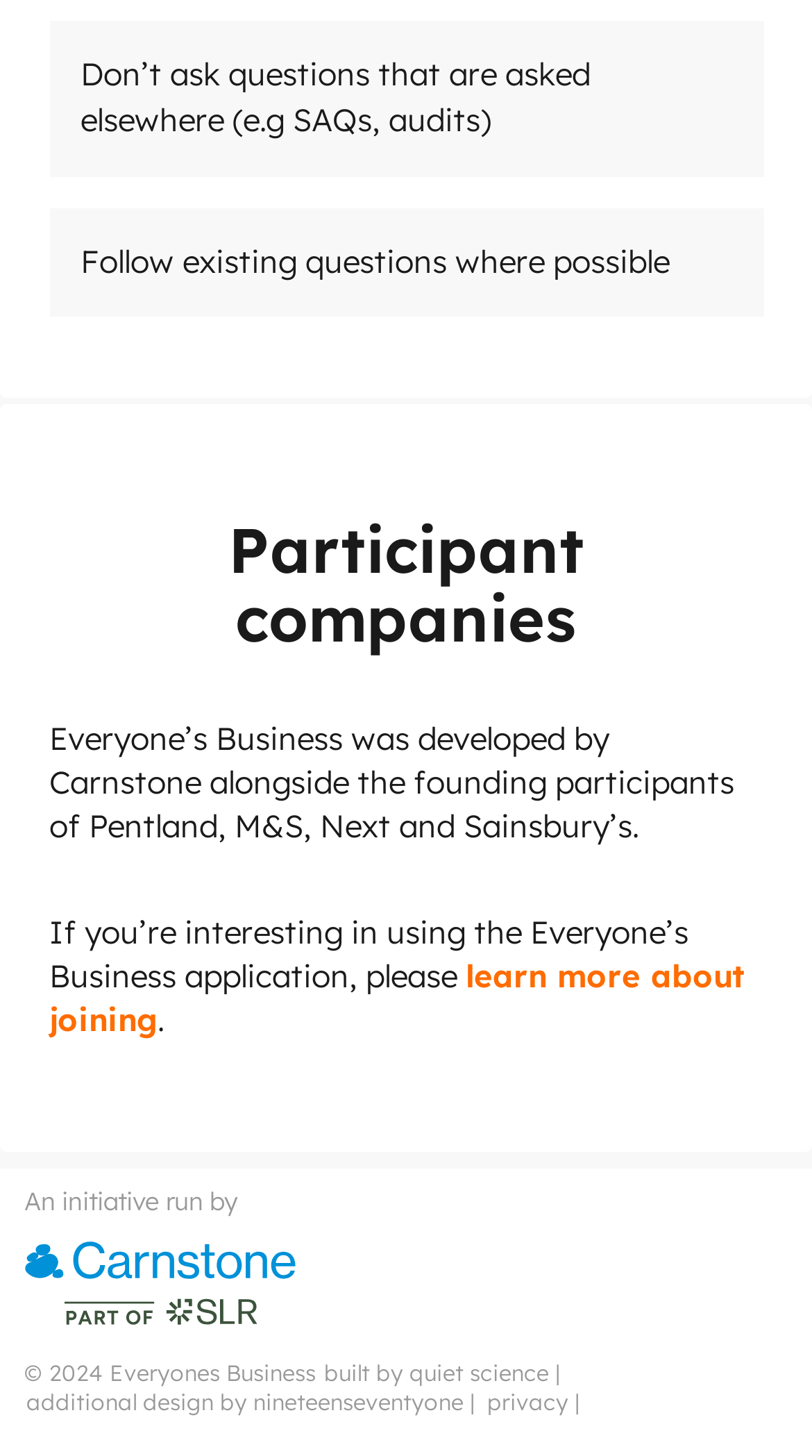Answer the question with a brief word or phrase:
Who built the Everyone's Business website?

quiet science